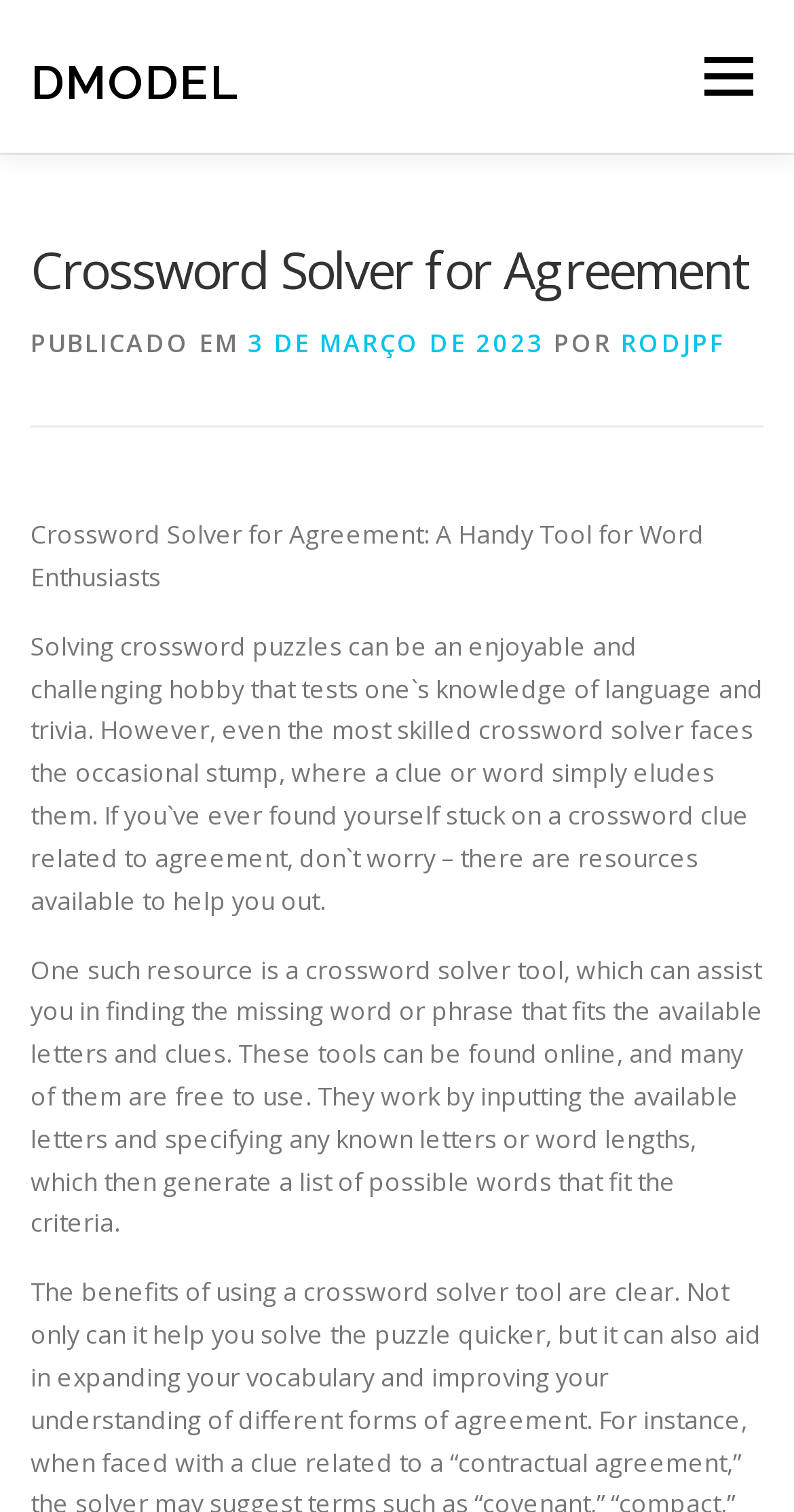Locate the UI element described as follows: "3 de março de 2023". Return the bounding box coordinates as four float numbers between 0 and 1 in the order [left, top, right, bottom].

[0.312, 0.215, 0.686, 0.238]